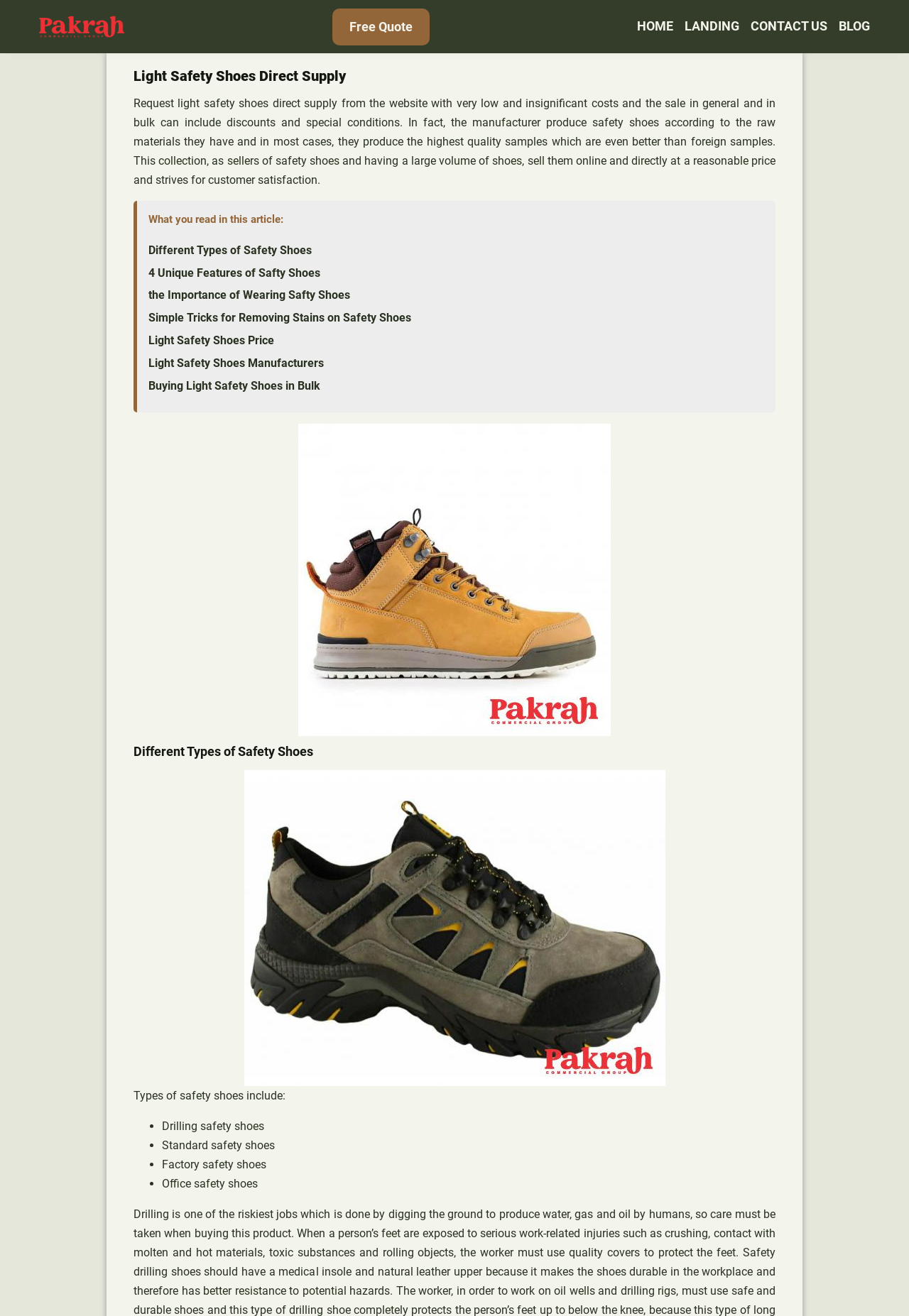Carefully examine the image and provide an in-depth answer to the question: What is the main product offered on this website?

The webpage has a heading 'Light Safety Shoes Direct Supply' and the static text 'Request light safety shoes direct supply from the website...' which indicates that the main product offered on this website is light safety shoes.